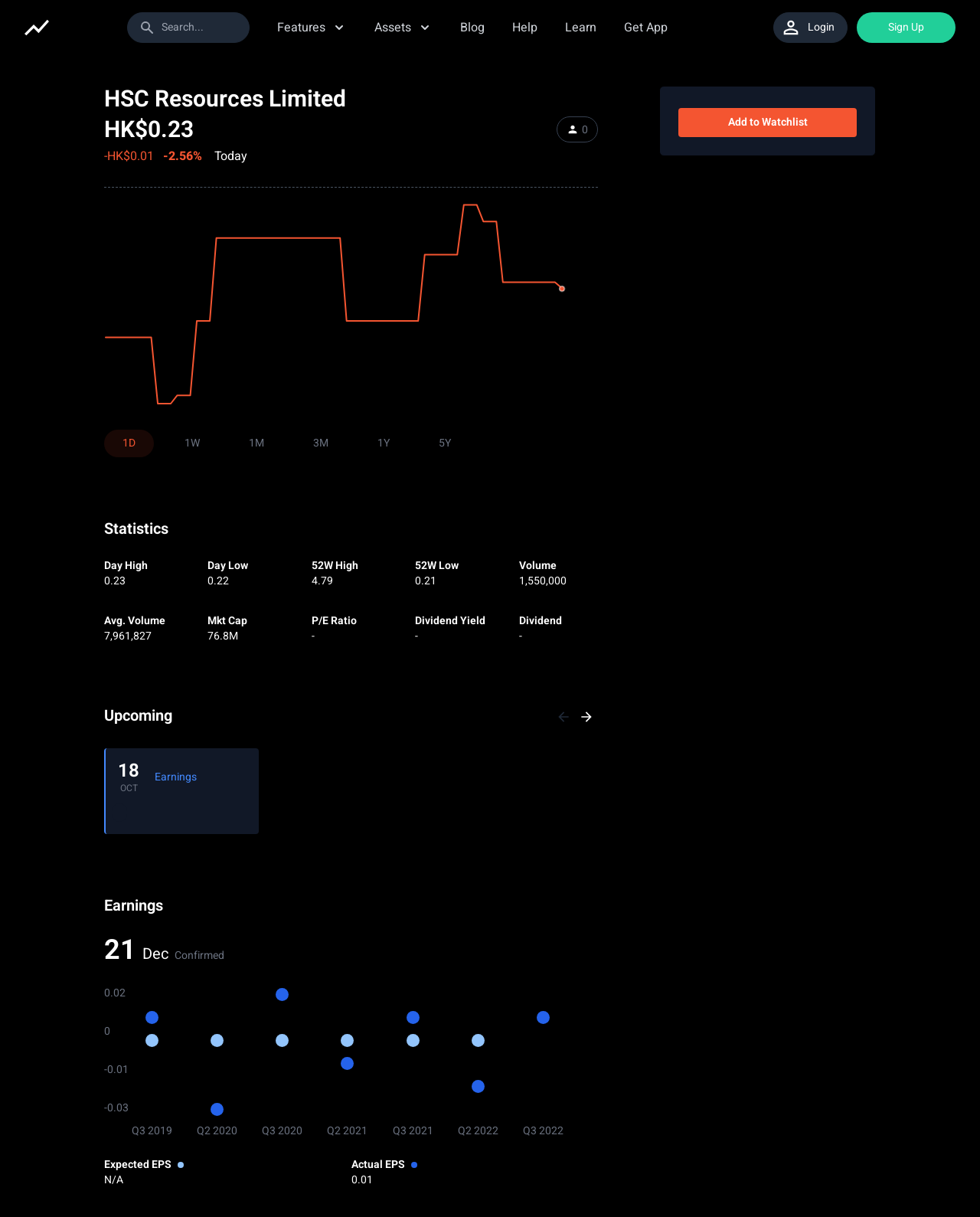Provide the bounding box coordinates of the HTML element this sentence describes: "All Posts". The bounding box coordinates consist of four float numbers between 0 and 1, i.e., [left, top, right, bottom].

None